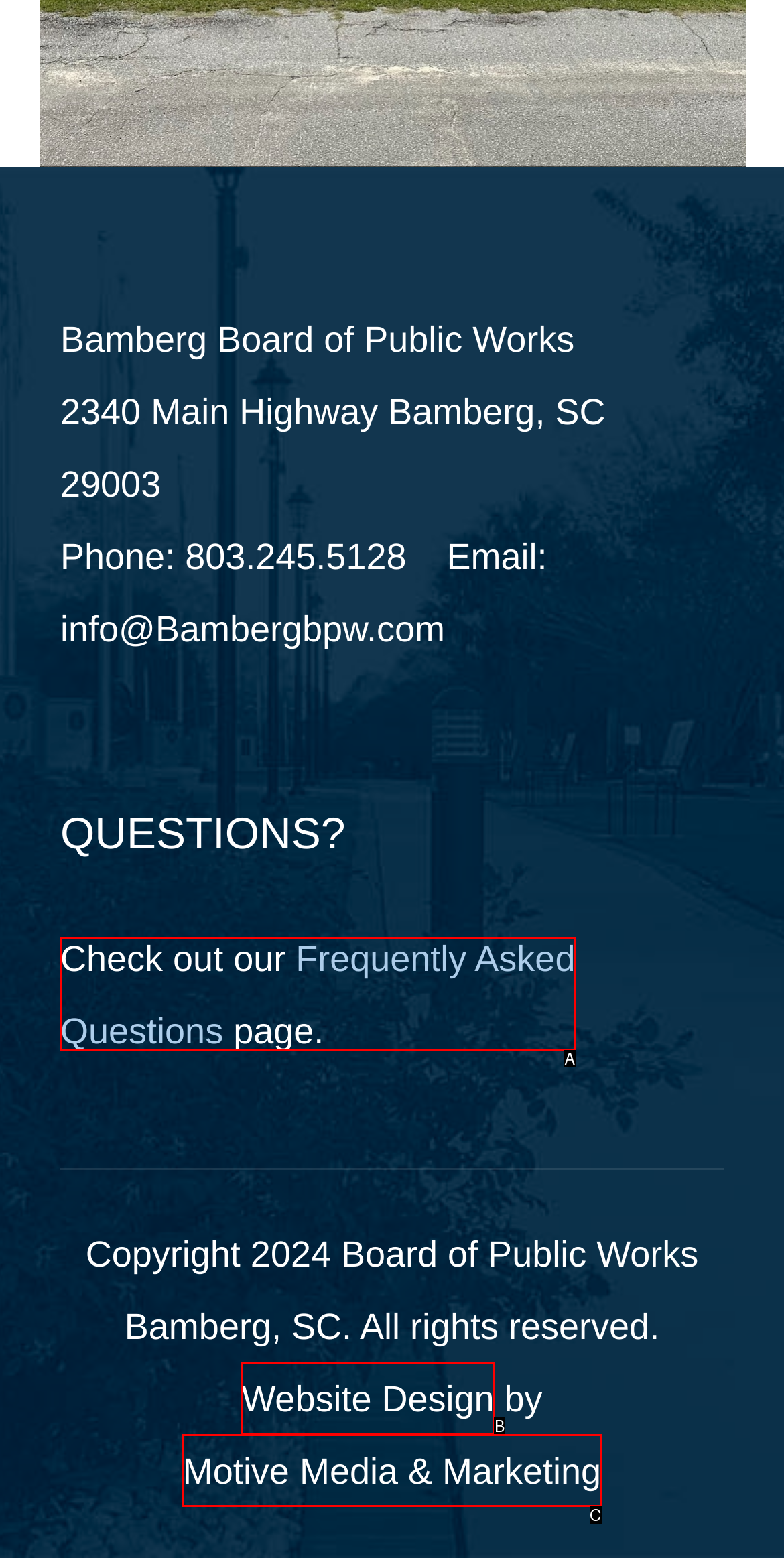Identify the option that corresponds to: Nightbot
Respond with the corresponding letter from the choices provided.

None